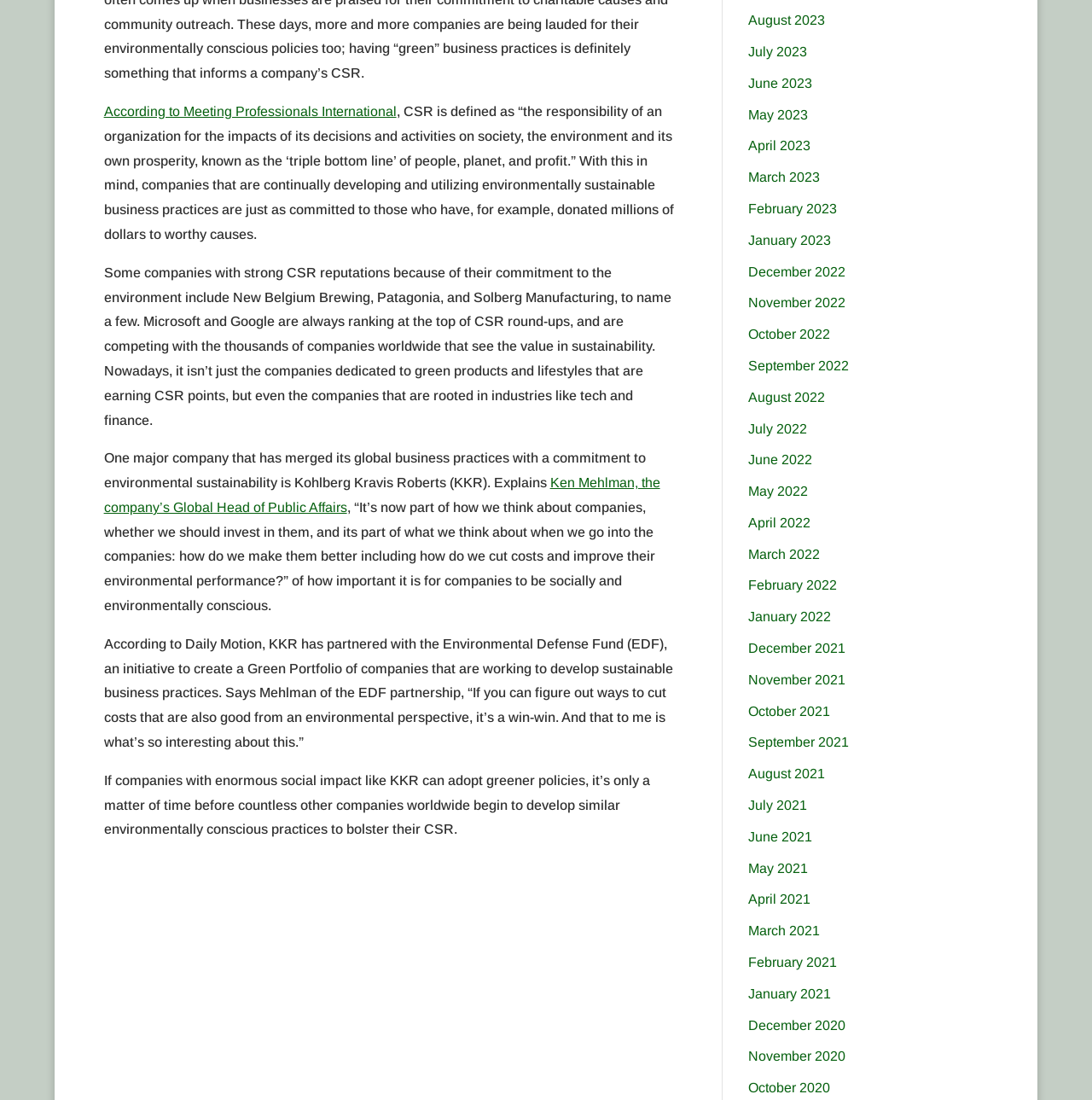Please locate the bounding box coordinates of the element that needs to be clicked to achieve the following instruction: "Check out New Belgium Brewing's CSR practices". The coordinates should be four float numbers between 0 and 1, i.e., [left, top, right, bottom].

[0.095, 0.095, 0.363, 0.108]